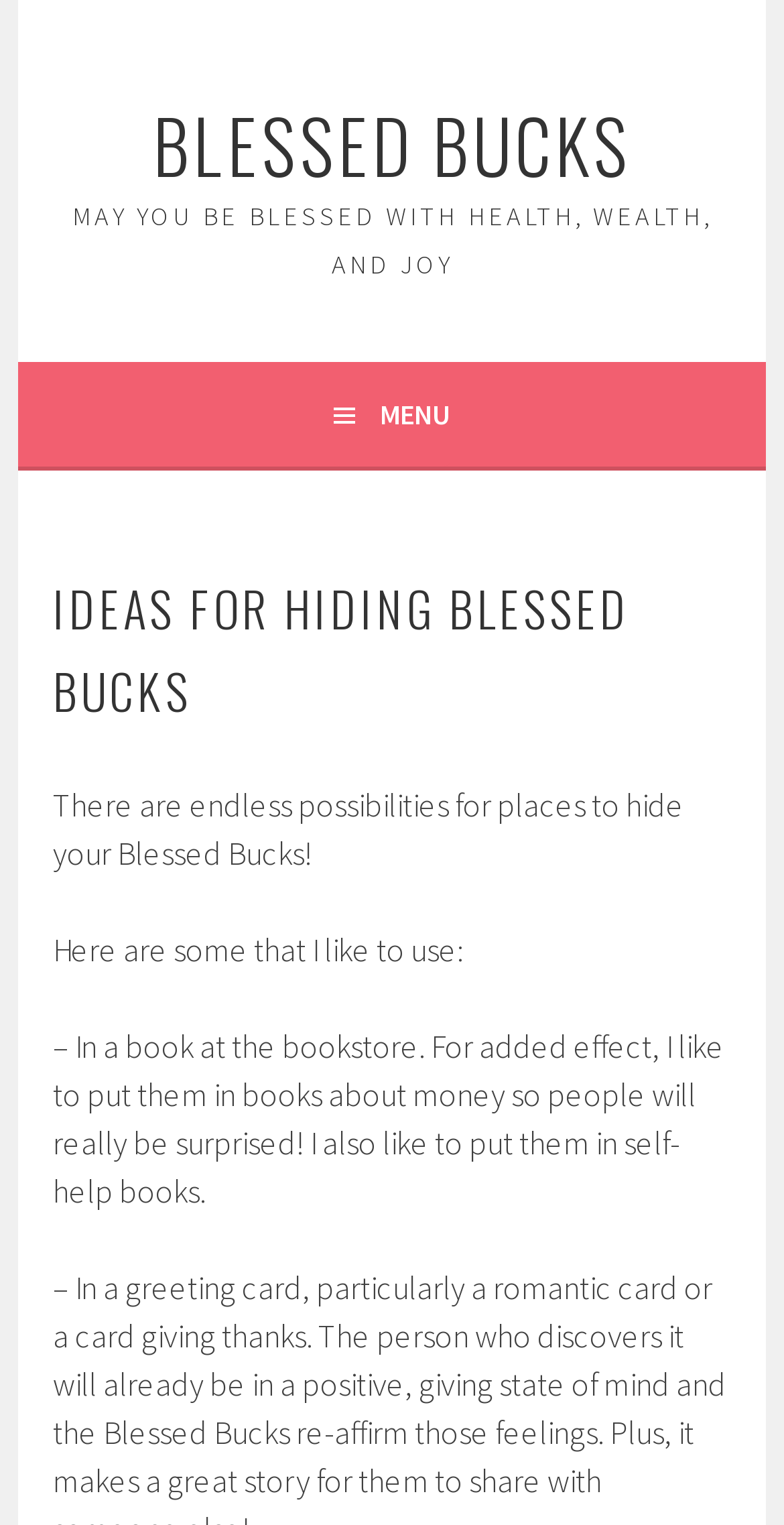What type of book is mentioned as a hiding spot?
Please provide a detailed and comprehensive answer to the question.

According to the webpage, the author likes to put 'Blessed Bucks' in self-help books, in addition to books about money. This is mentioned in the text 'I also like to put them in self-help books'.